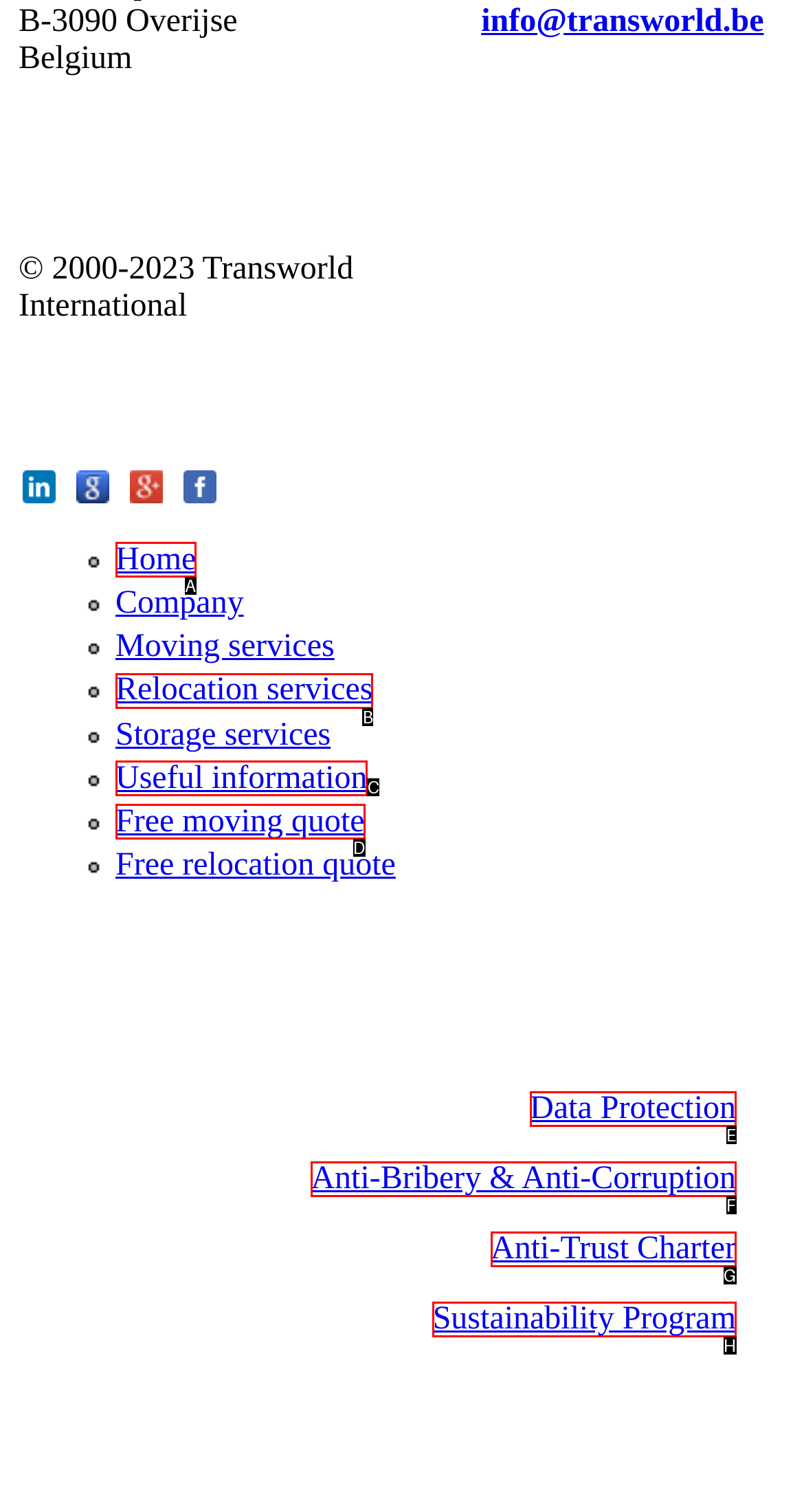From the options shown in the screenshot, tell me which lettered element I need to click to complete the task: Get a Free moving quote.

D